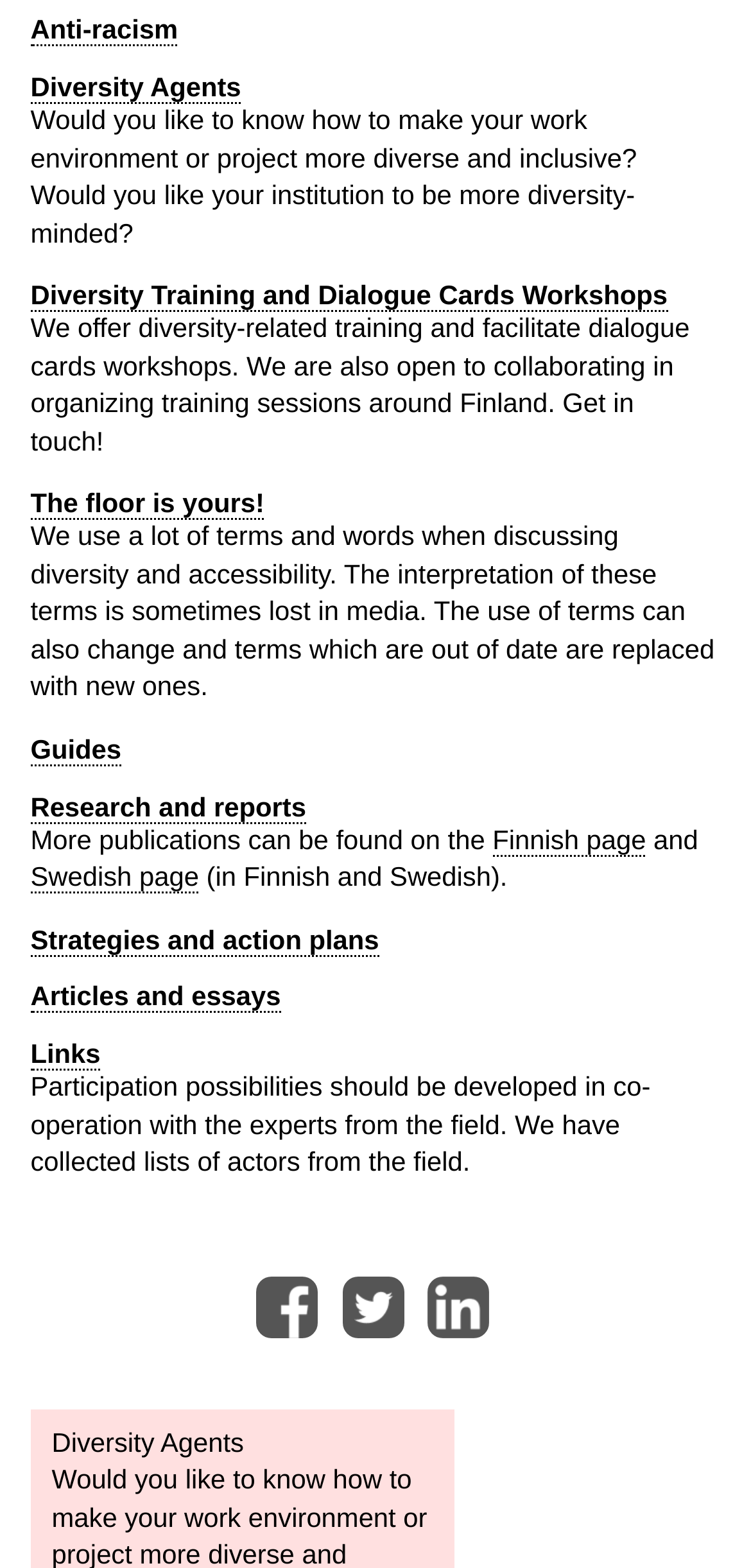Could you determine the bounding box coordinates of the clickable element to complete the instruction: "Click on 'Anti-racism'"? Provide the coordinates as four float numbers between 0 and 1, i.e., [left, top, right, bottom].

[0.041, 0.009, 0.237, 0.03]